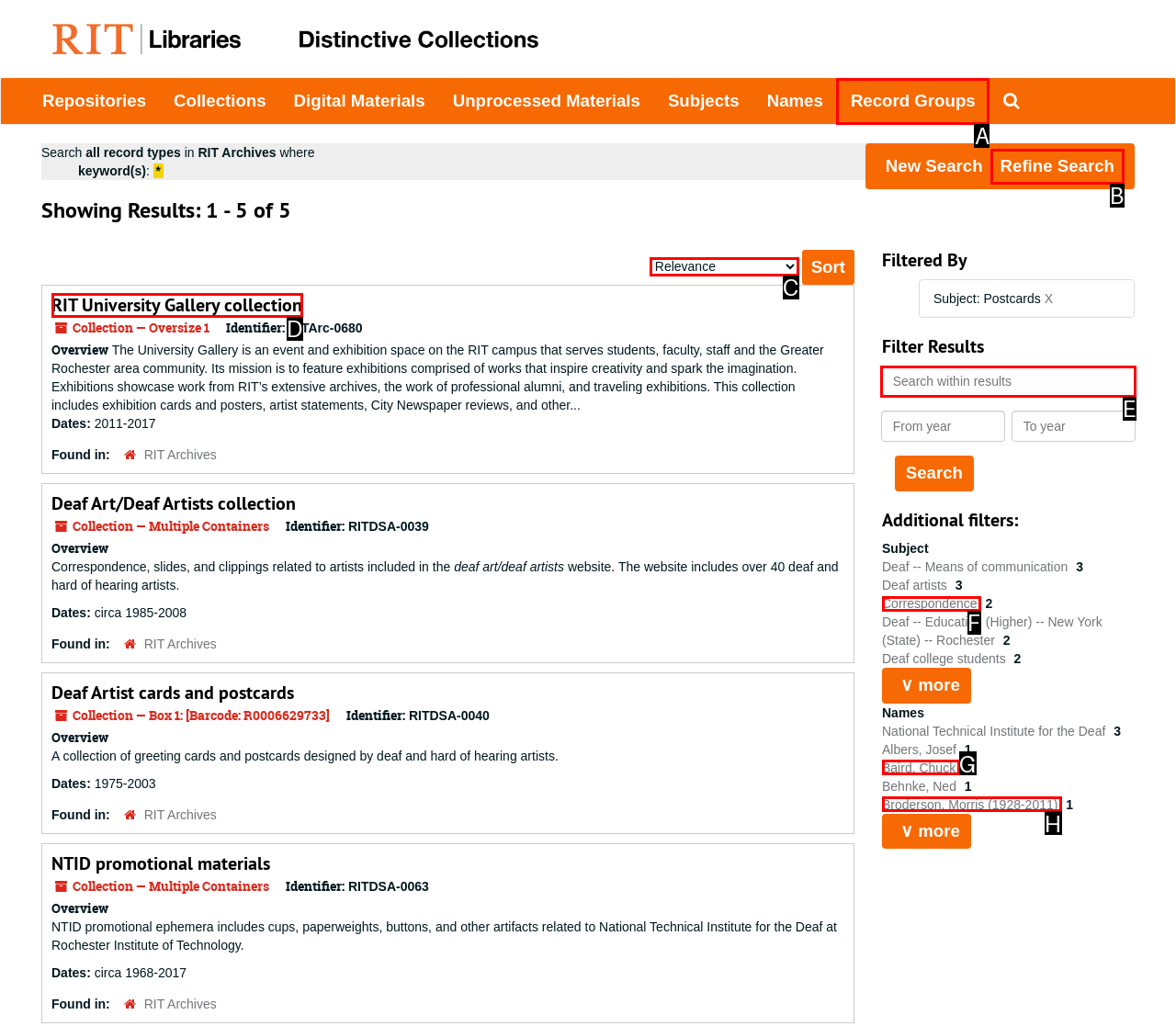Tell me which one HTML element you should click to complete the following task: Sort by
Answer with the option's letter from the given choices directly.

C